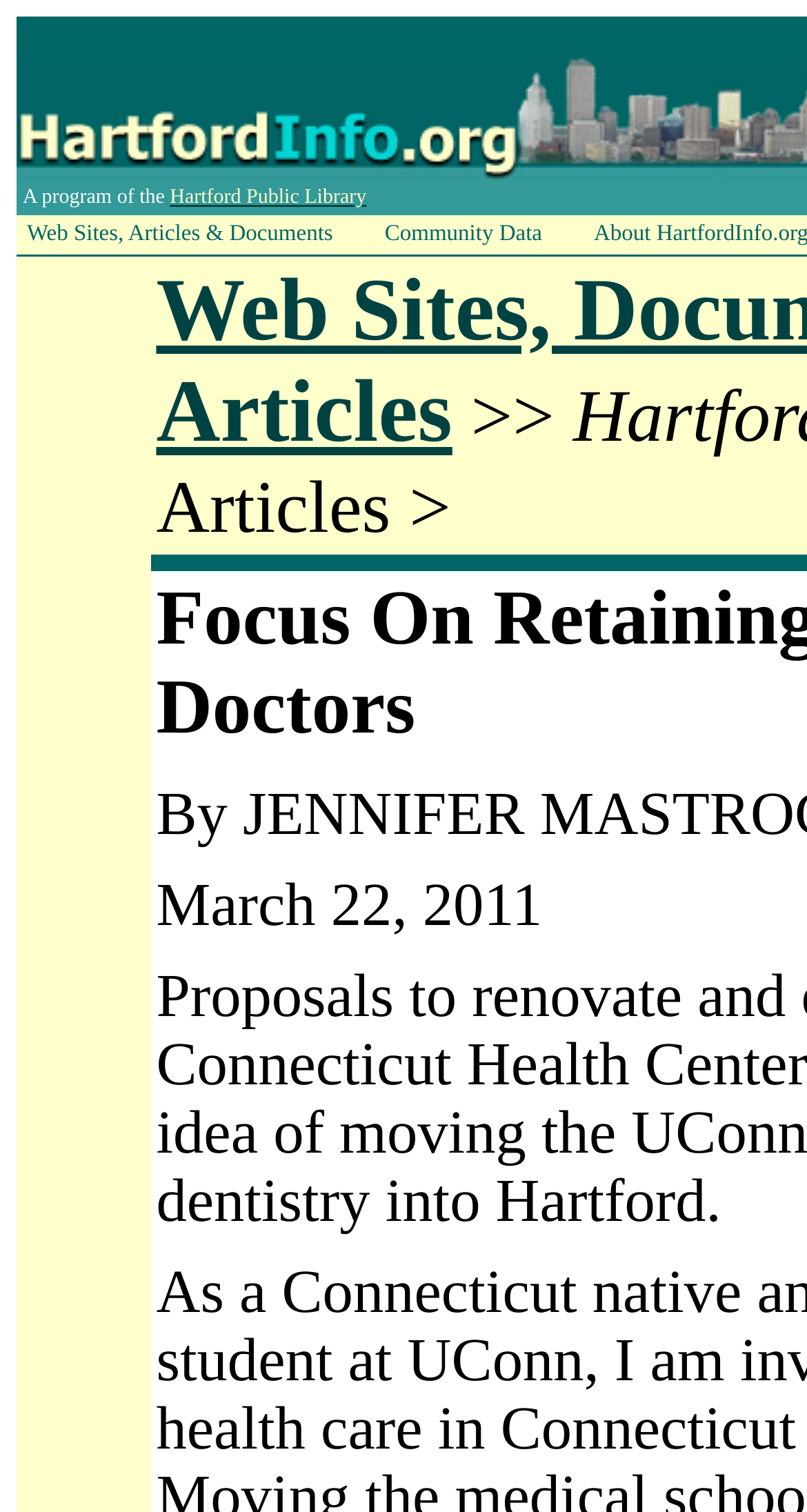Given the description of a UI element: "Call", identify the bounding box coordinates of the matching element in the webpage screenshot.

None